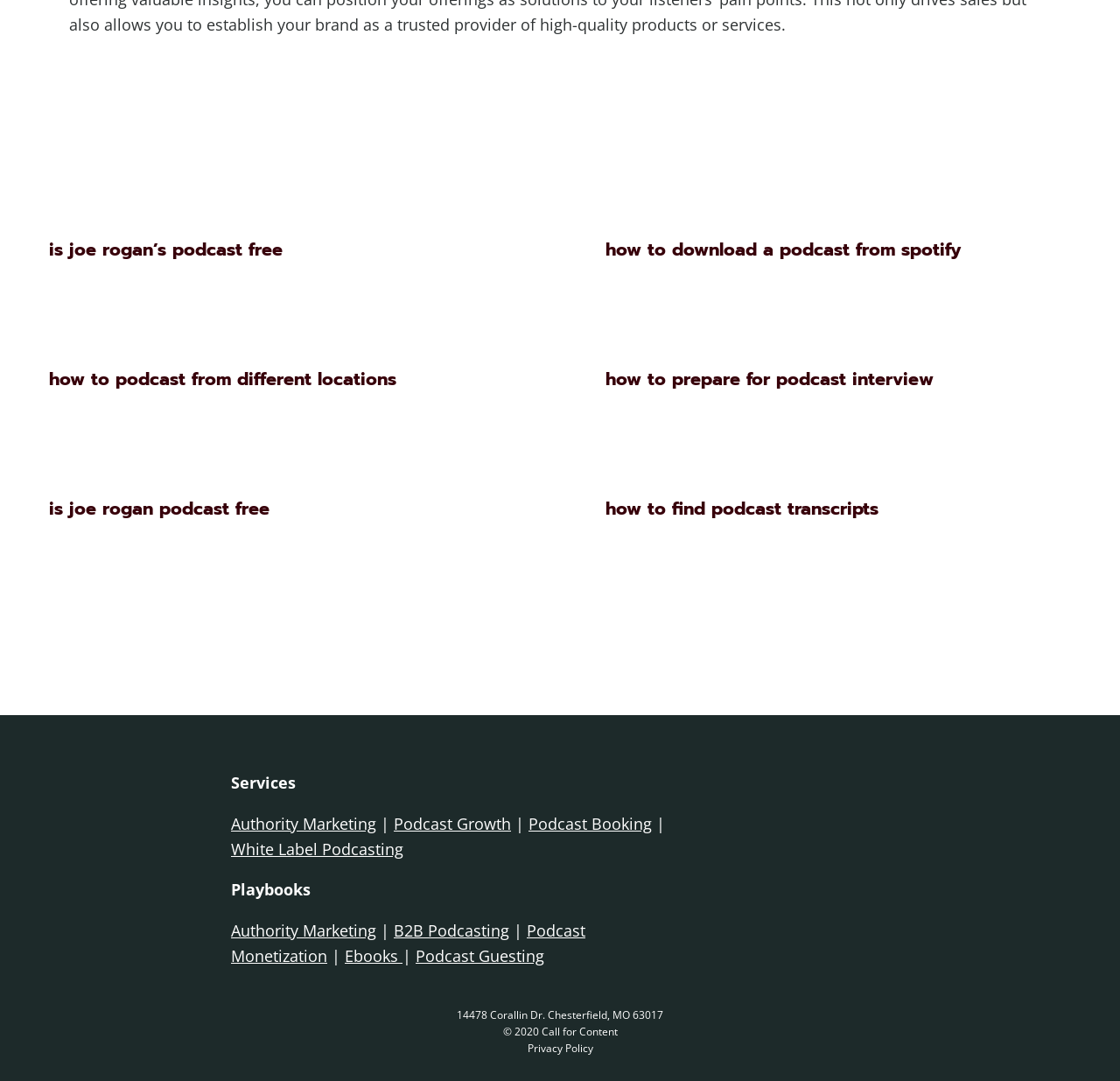Answer the question below using just one word or a short phrase: 
What is the purpose of the webpage?

Podcast services